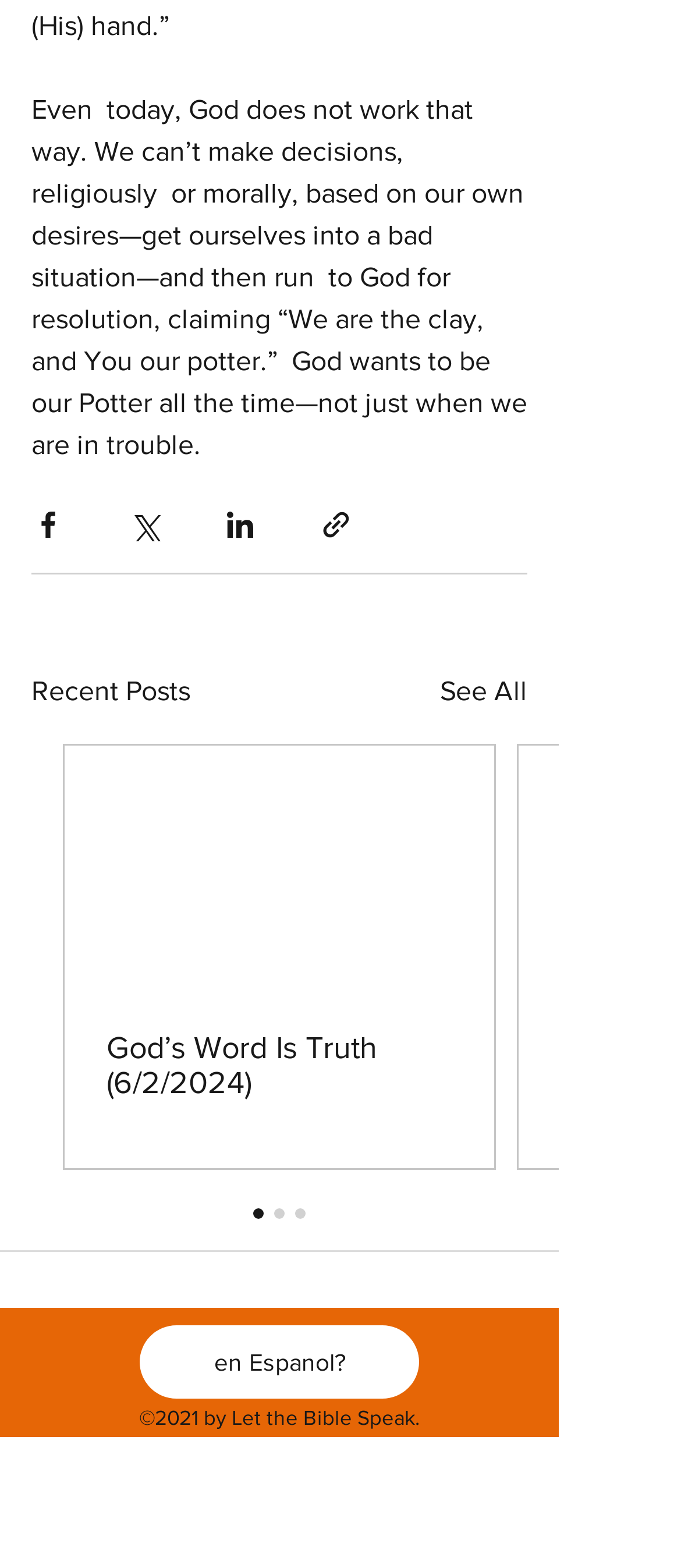Please specify the bounding box coordinates of the region to click in order to perform the following instruction: "View recent posts".

[0.046, 0.428, 0.279, 0.455]